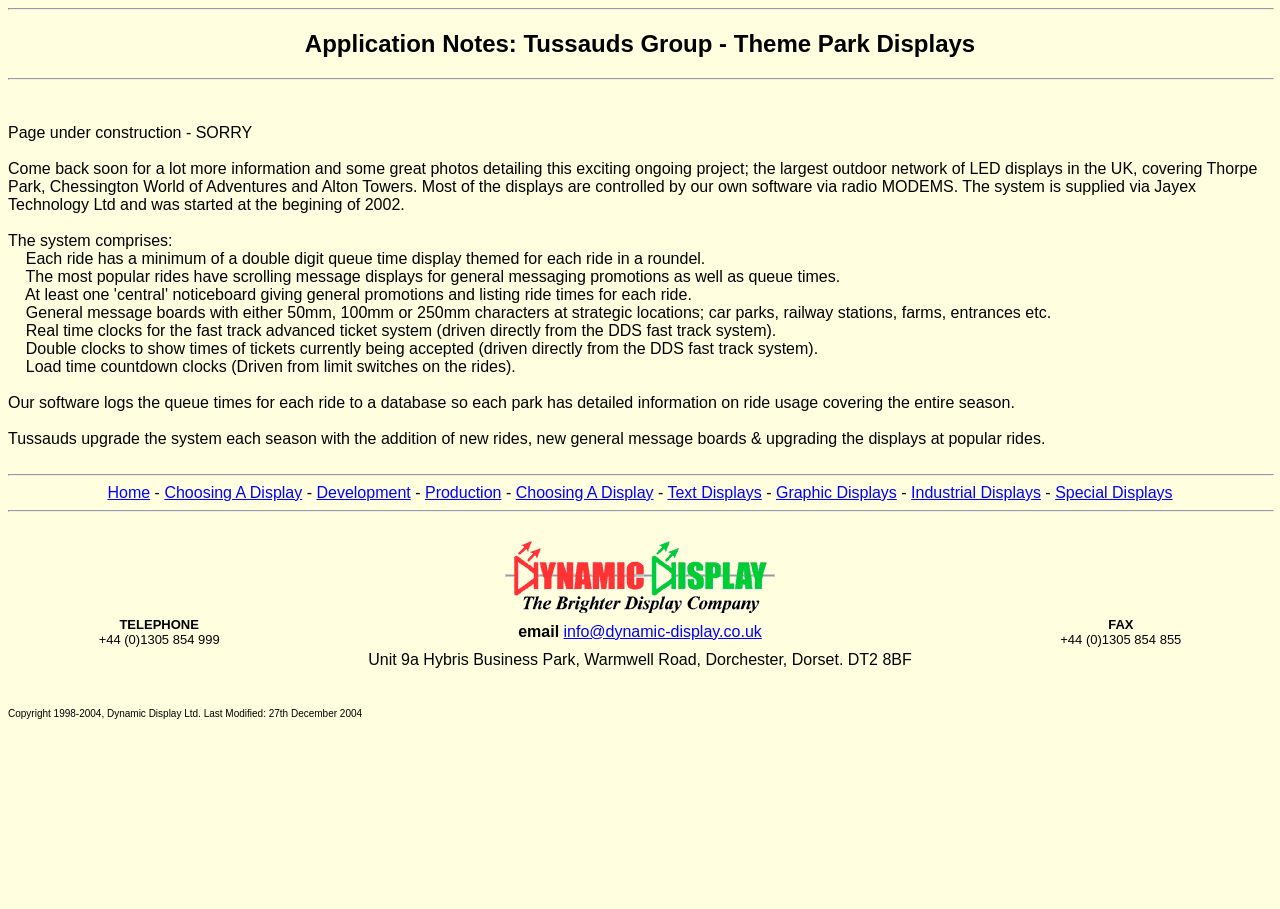What is the purpose of the load time countdown clocks?
Using the image as a reference, deliver a detailed and thorough answer to the question.

The text states that 'Load time countdown clocks (Driven from limit switches on the rides).' Therefore, the purpose of the load time countdown clocks is driven from limit switches on the rides.